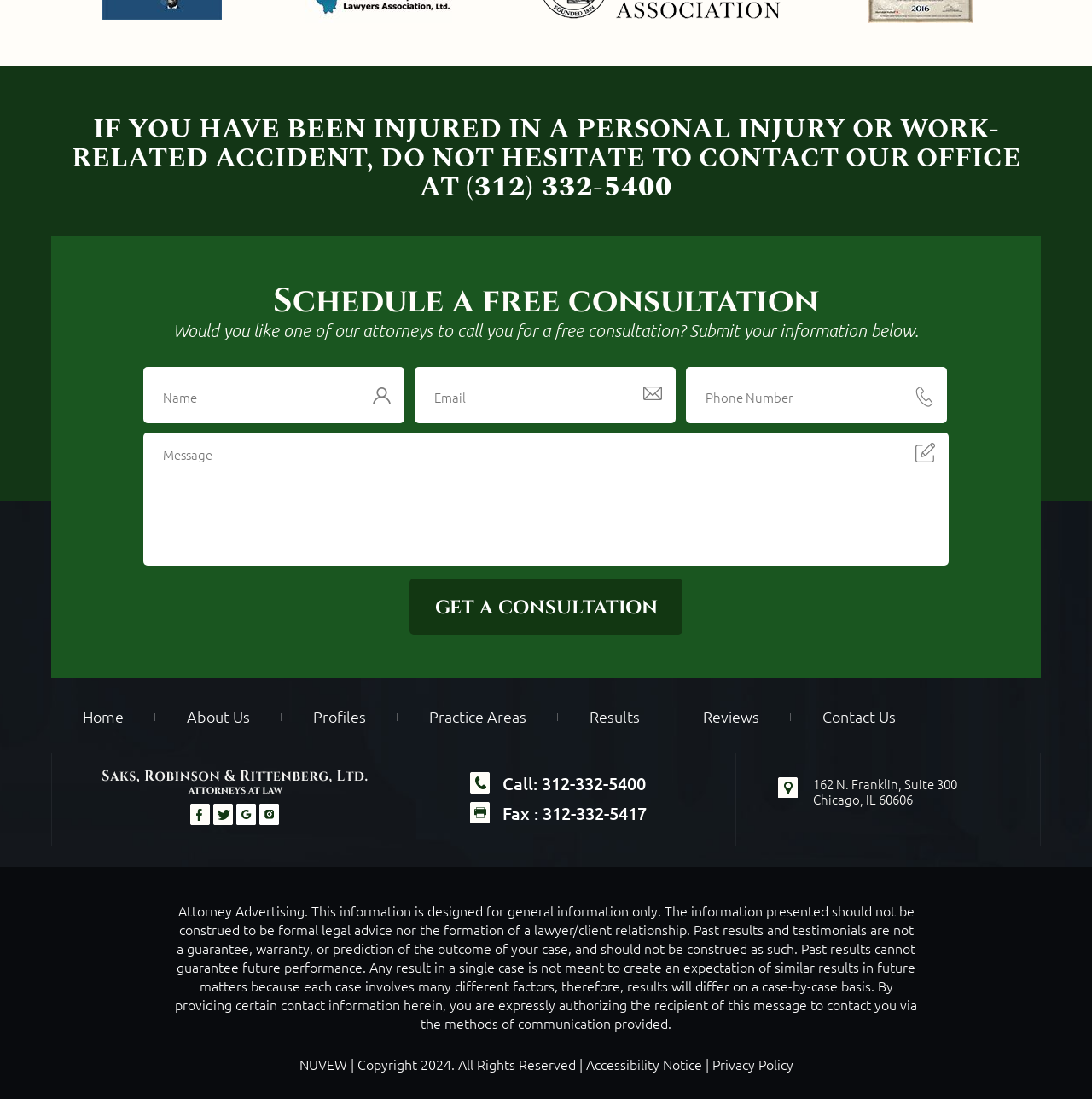Identify the bounding box coordinates for the UI element described as follows: Results. Use the format (top-left x, top-left y, bottom-right x, bottom-right y) and ensure all values are floating point numbers between 0 and 1.

[0.511, 0.643, 0.615, 0.661]